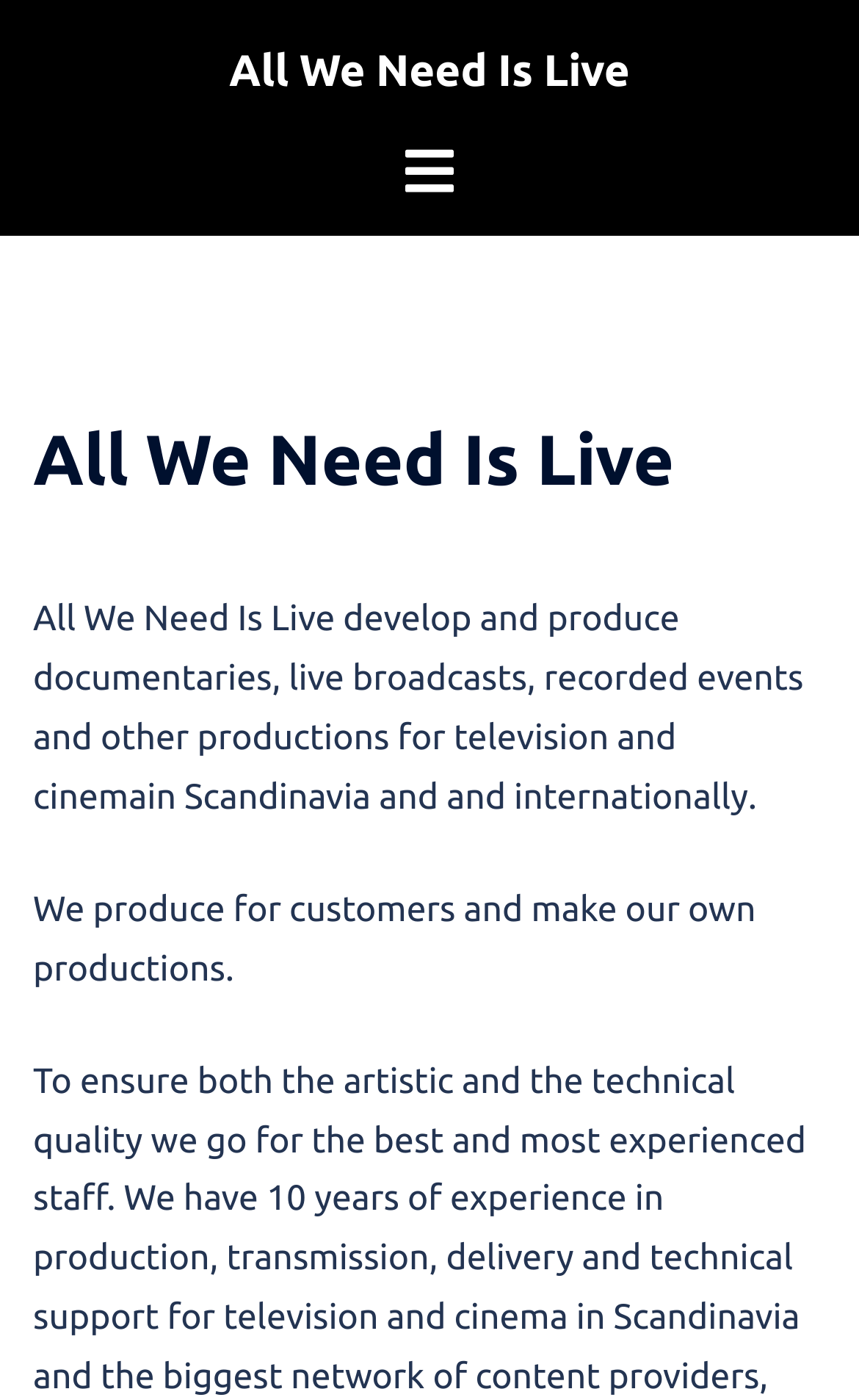Where does the company produce content?
Can you give a detailed and elaborate answer to the question?

I found a sentence on the webpage that mentions the company's production locations. It says 'All We Need Is Live develop and produce documentaries, live broadcasts, recorded events and other productions for television and cinema in Scandinavia and internationally.' From this, I can determine that the company produces content in Scandinavia and internationally.